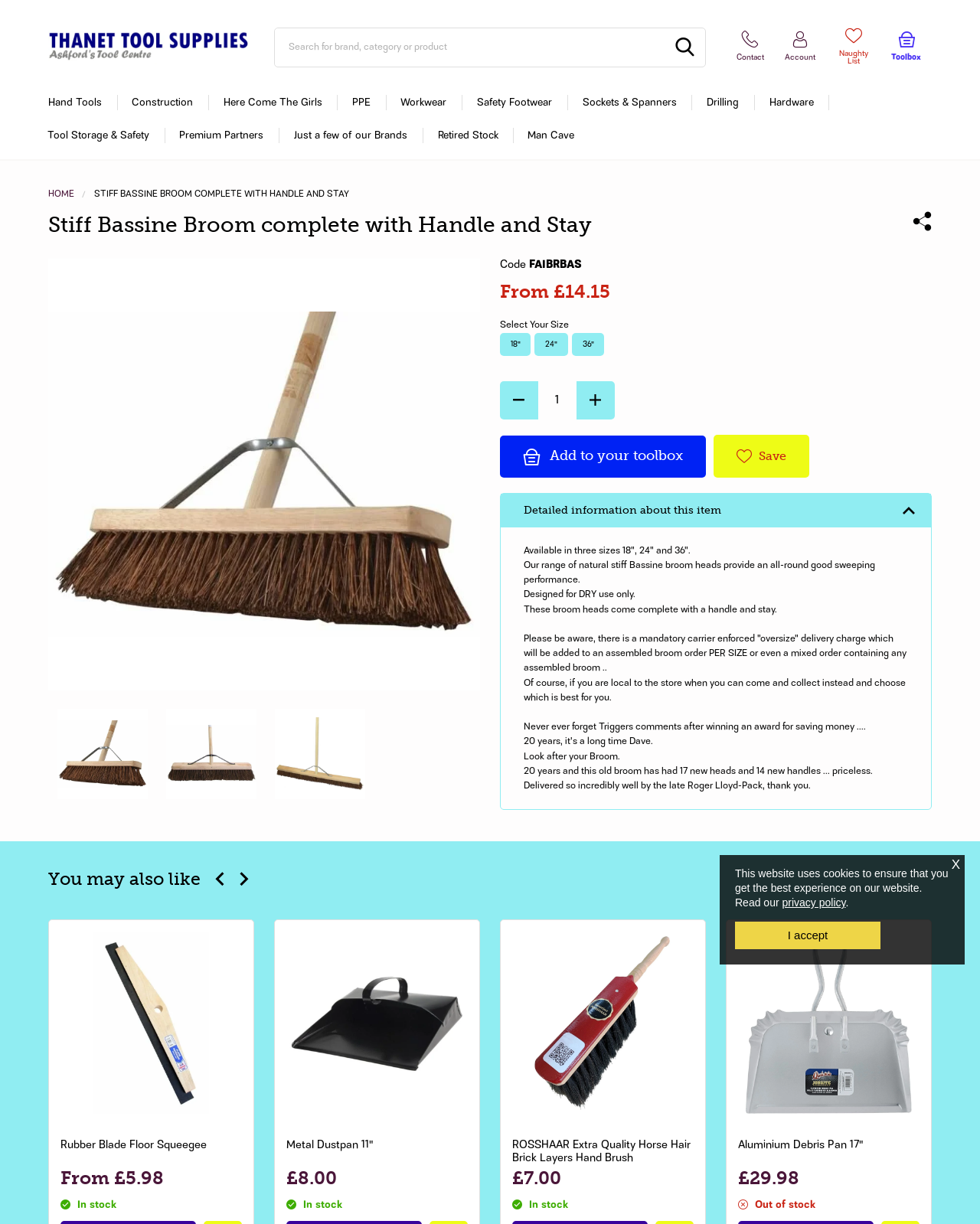What is the category of 'TAPE MEASURES'?
Based on the image, provide your answer in one word or phrase.

Tool